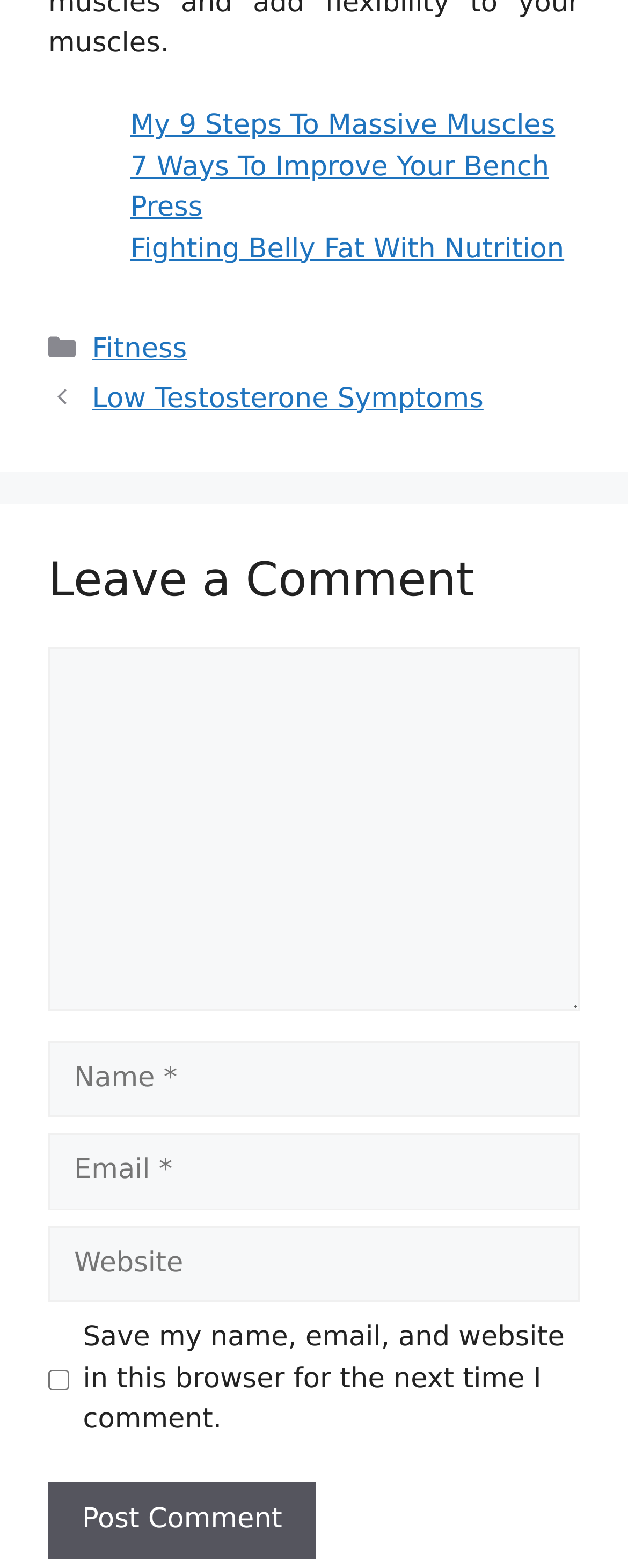Locate and provide the bounding box coordinates for the HTML element that matches this description: "Mary".

None